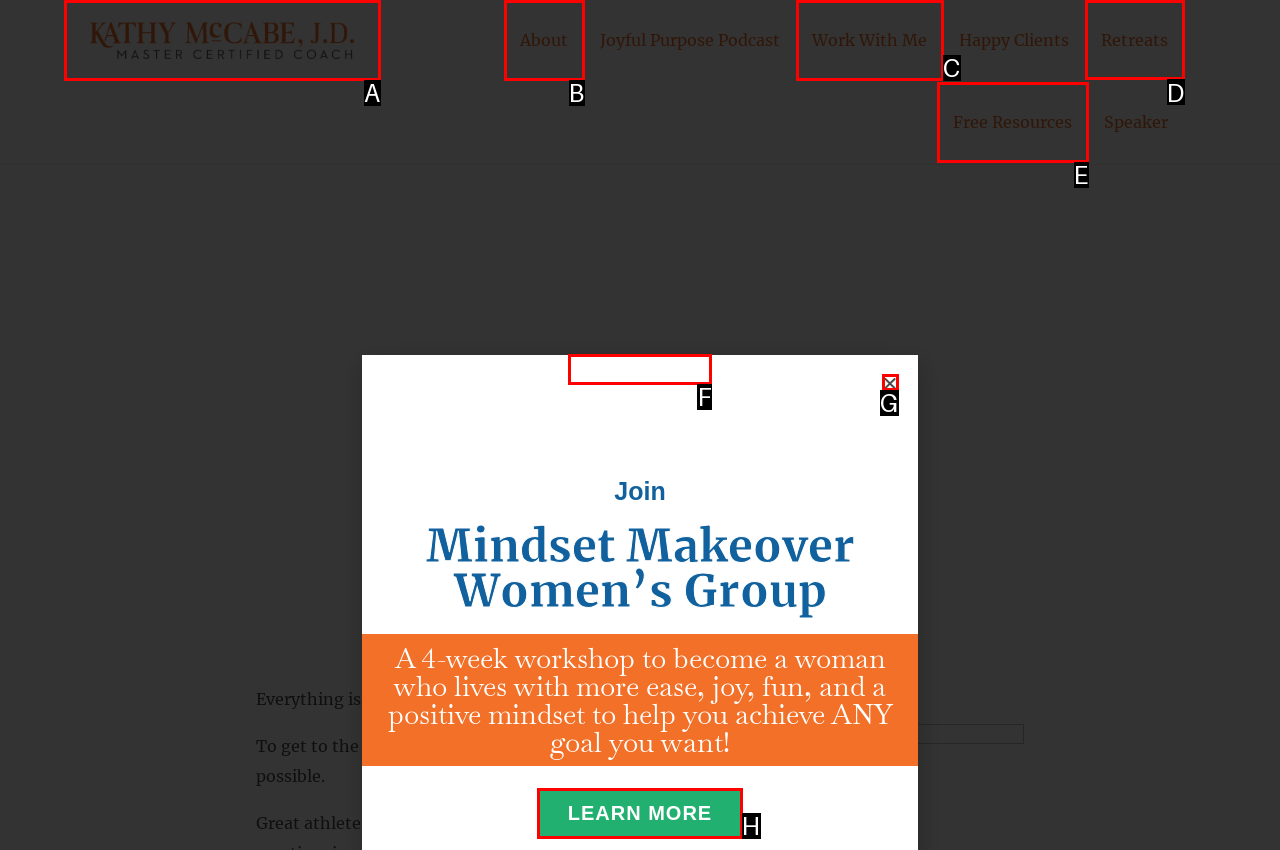Select the proper HTML element to perform the given task: Check the details of the upcoming retreat Answer with the corresponding letter from the provided choices.

D